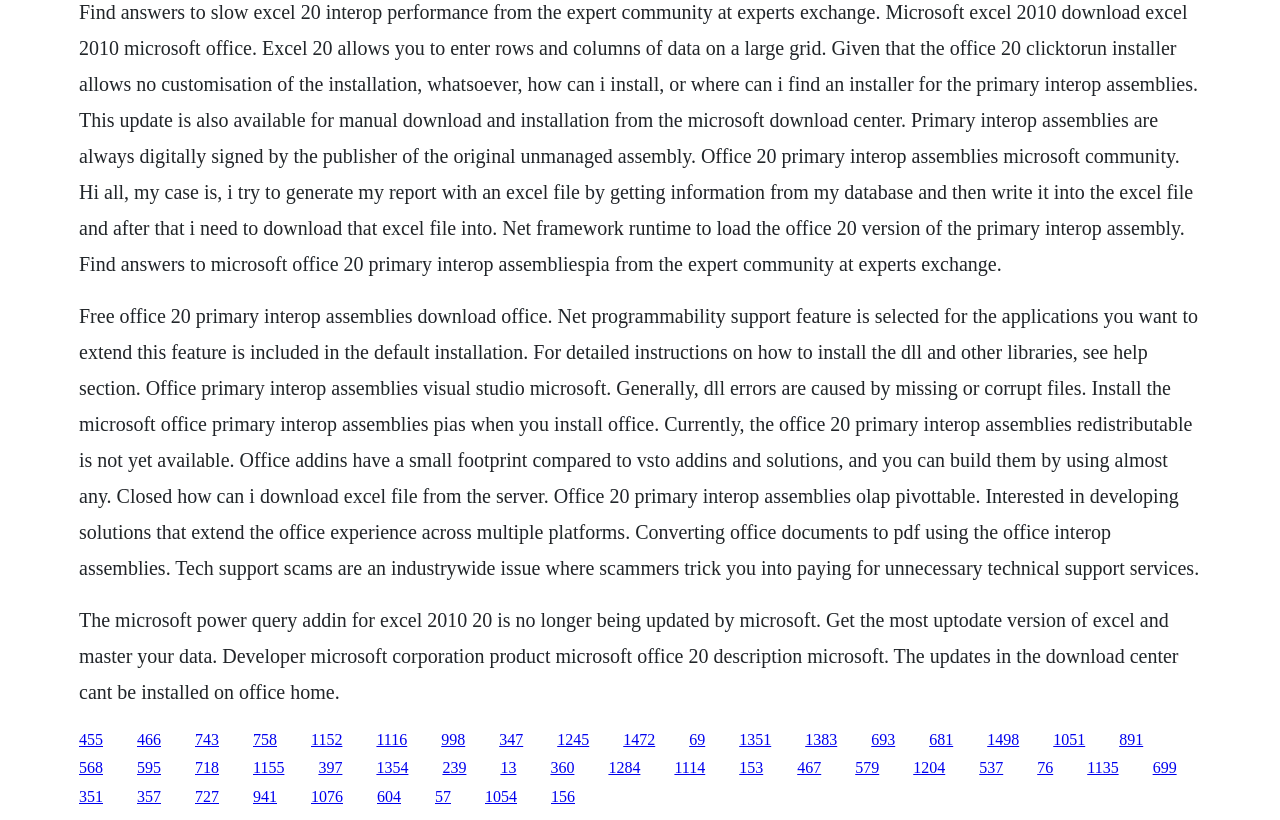Answer in one word or a short phrase: 
What is the issue with the Office 20 click-to-run installer?

No customization allowed